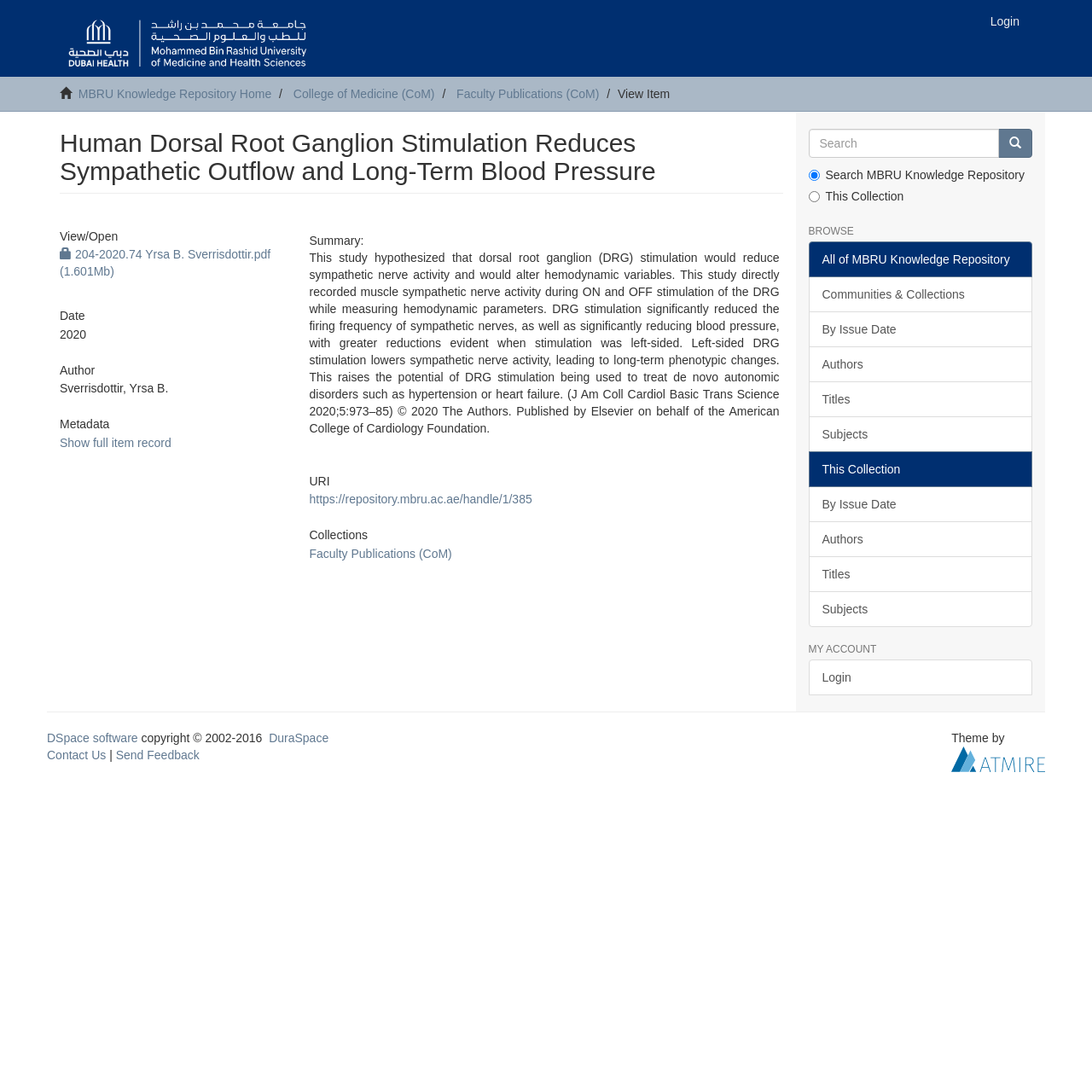Explain in detail what you observe on this webpage.

This webpage appears to be a repository of academic publications, specifically a research article titled "Human Dorsal Root Ganglion Stimulation Reduces Sympathetic Outflow and Long-Term Blood Pressure". 

At the top of the page, there is a navigation bar with links to "Login", "MBRU Knowledge Repository Home", "College of Medicine (CoM)", and "Faculty Publications (CoM)". Below this, there is a heading with the title of the research article, followed by a link to download the article in PDF format.

To the right of the title, there is a section with metadata about the article, including the date, author, and a summary of the research. The summary describes a study that investigated the effects of dorsal root ganglion stimulation on sympathetic nerve activity and blood pressure.

Further down the page, there is a section with links to related collections, including "Faculty Publications (CoM)" and a URI link. 

On the right-hand side of the page, there is a search bar with a "Go" button, allowing users to search the repository. Below this, there are links to browse the repository by different categories, such as communities and collections, issue date, authors, titles, and subjects. 

At the bottom of the page, there is a section with links to "MY ACCOUNT" and "Login", as well as a footer with copyright information, links to DSpace software and DuraSpace, and a contact us link.